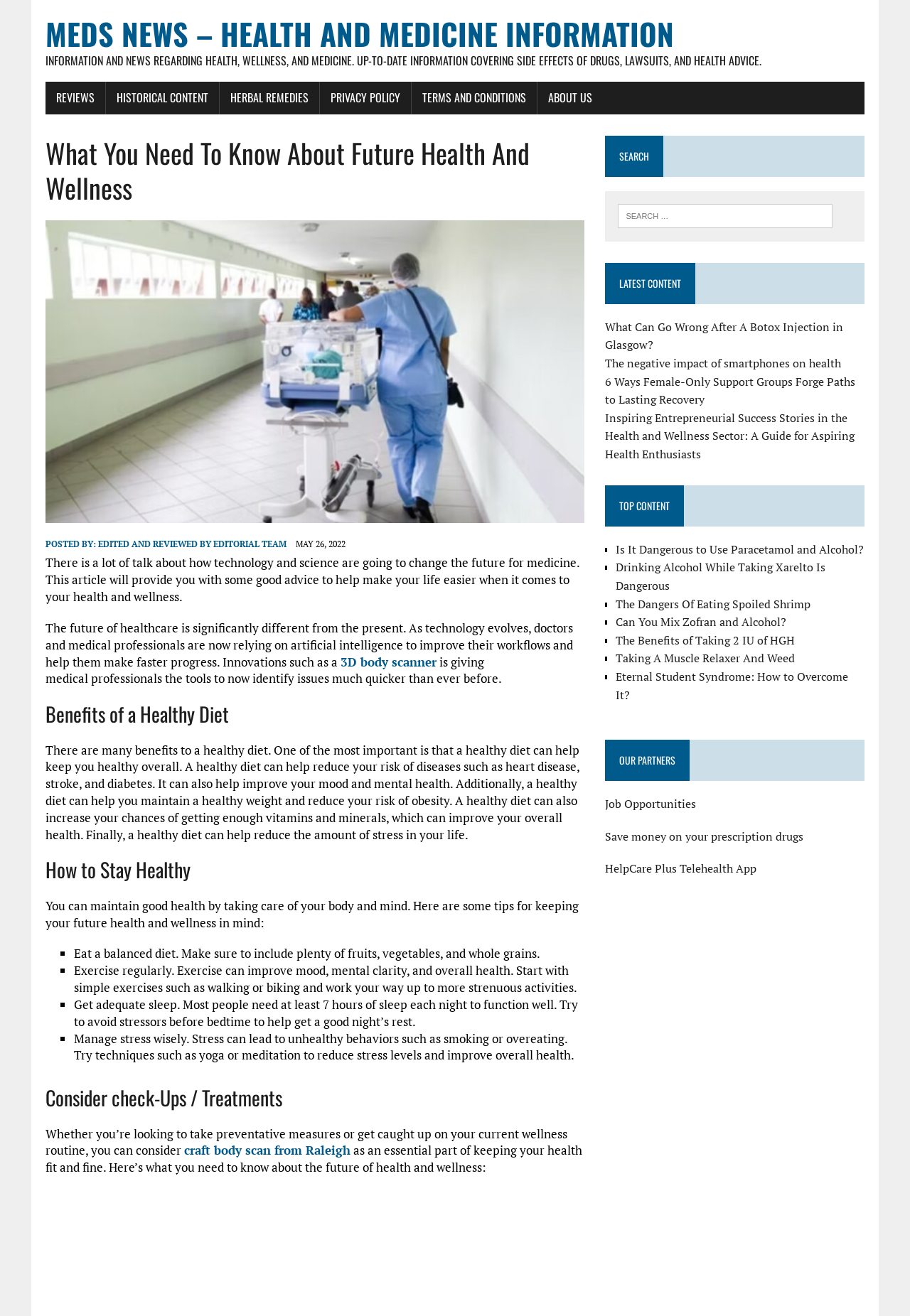Please identify the bounding box coordinates of the region to click in order to complete the given instruction: "view order status". The coordinates should be four float numbers between 0 and 1, i.e., [left, top, right, bottom].

None